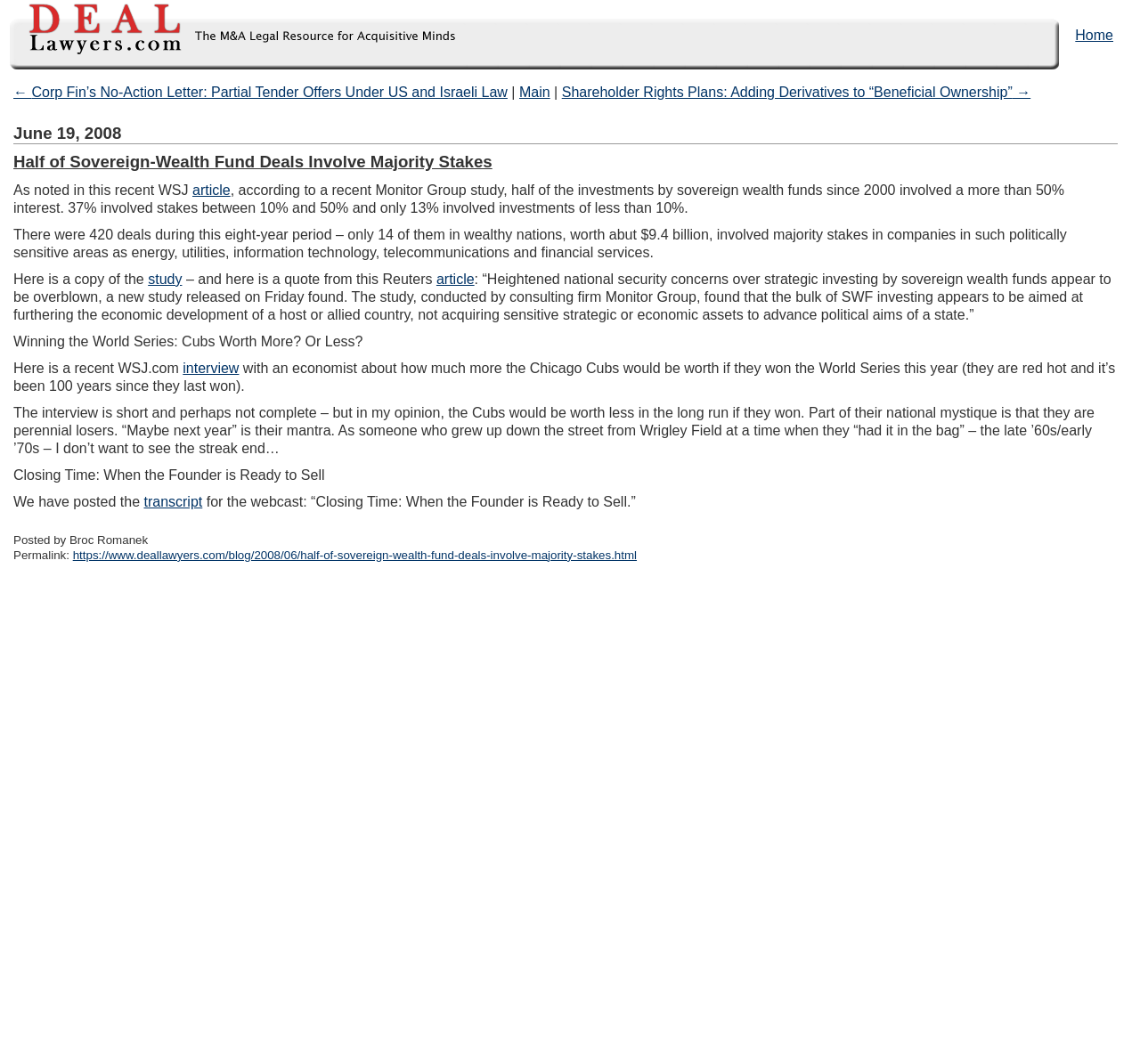Please identify the bounding box coordinates of the element I should click to complete this instruction: 'visit the about page'. The coordinates should be given as four float numbers between 0 and 1, like this: [left, top, right, bottom].

None